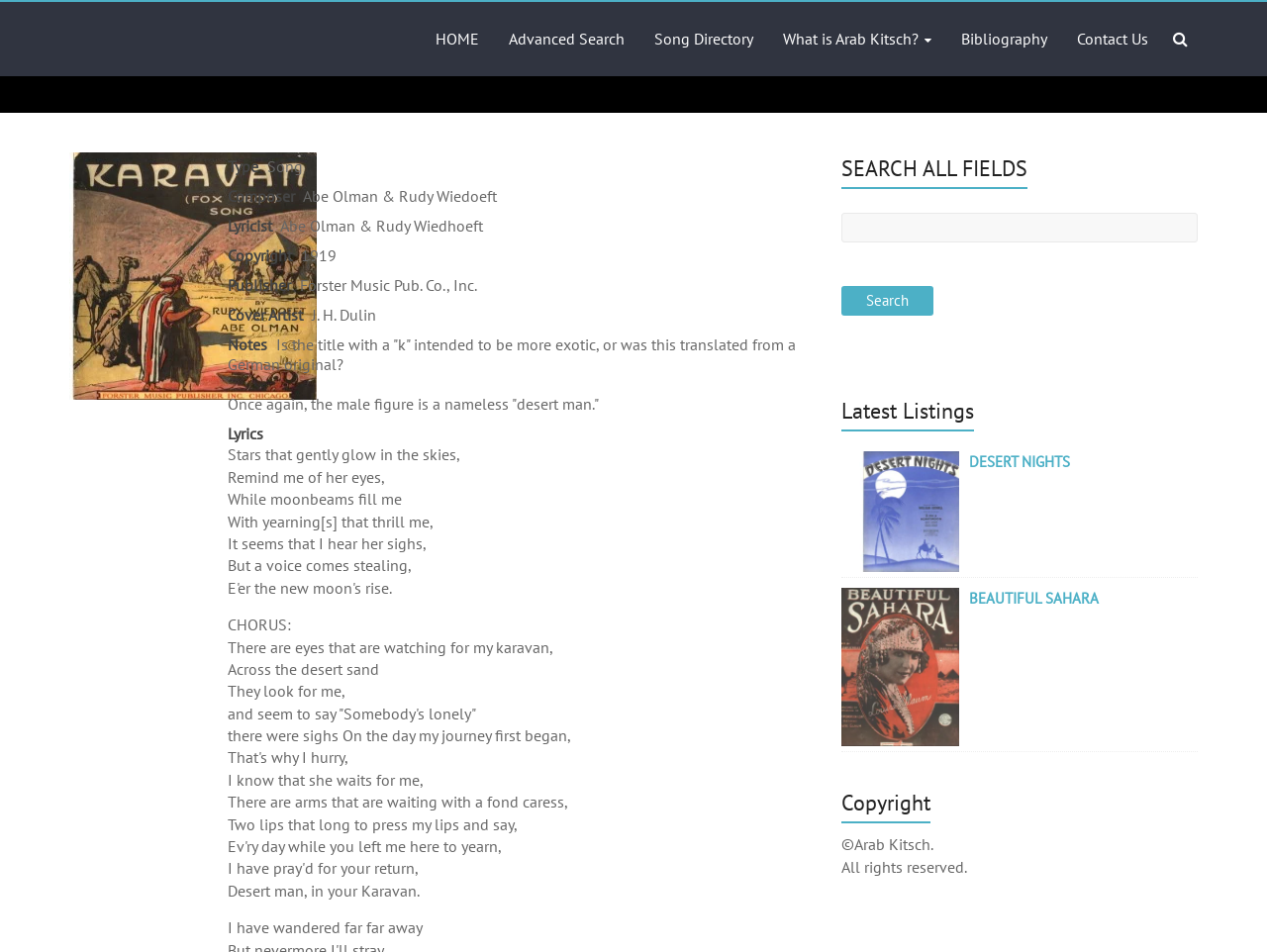How many links are there in the 'Latest Listings' section?
Ensure your answer is thorough and detailed.

There are 2 links in the 'Latest Listings' section which can be found by counting the link elements under the heading 'Latest Listings'.